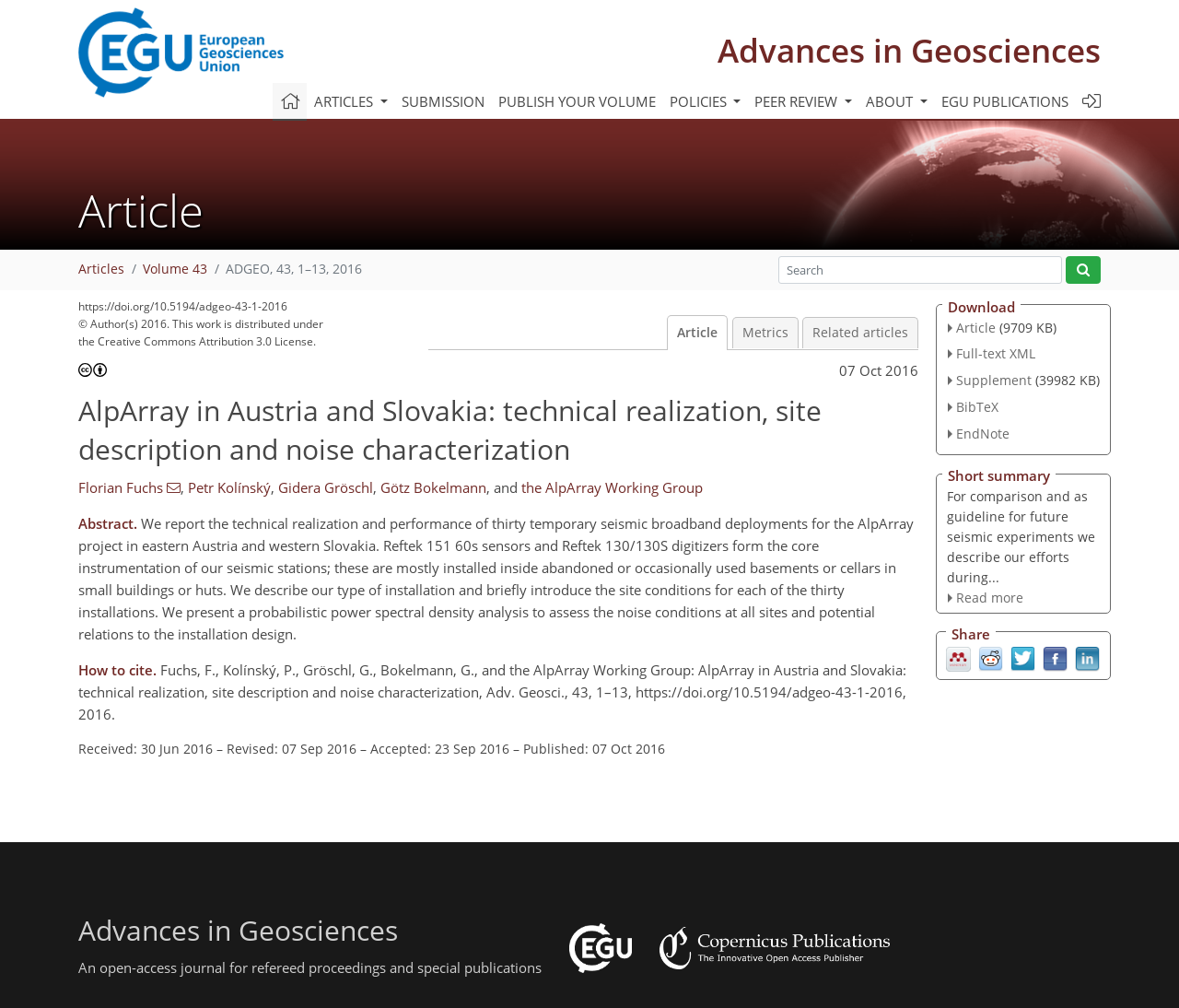Provide a one-word or one-phrase answer to the question:
What is the volume number of the article?

43